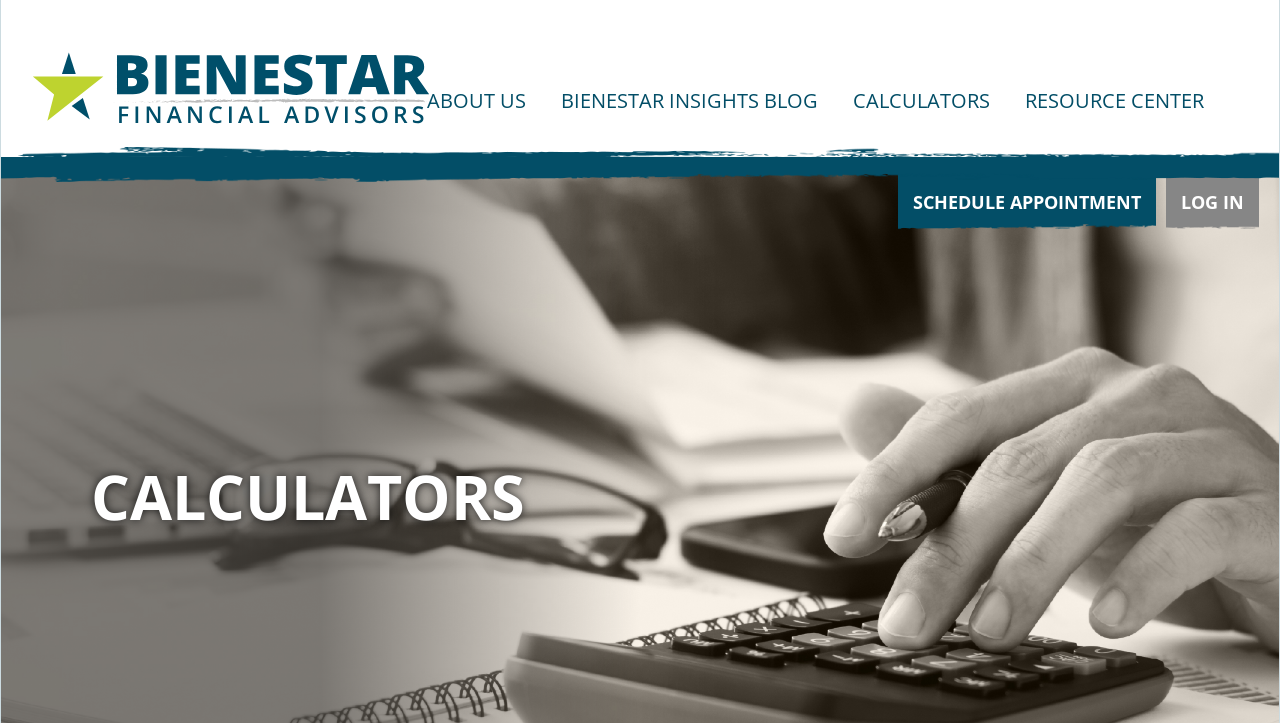Offer an in-depth caption of the entire webpage.

The webpage is about calculators provided by Bienestar Financial Advisors. At the top left, there is a logo of Bienestar Financial Advisors, which is an image with a link to the company's homepage. 

Below the logo, there is a navigation menu with four links: 'ABOUT US', 'BIENESTAR INSIGHTS BLOG', 'CALCULATORS', and 'RESOURCE CENTER', arranged from left to right. 

On the right side of the navigation menu, there are two more links: 'SCHEDULE APPOINTMENT' and 'LOG IN', positioned one below the other. 

The main content of the webpage is headed by a large title 'CALCULATORS', which is centered near the top of the page.